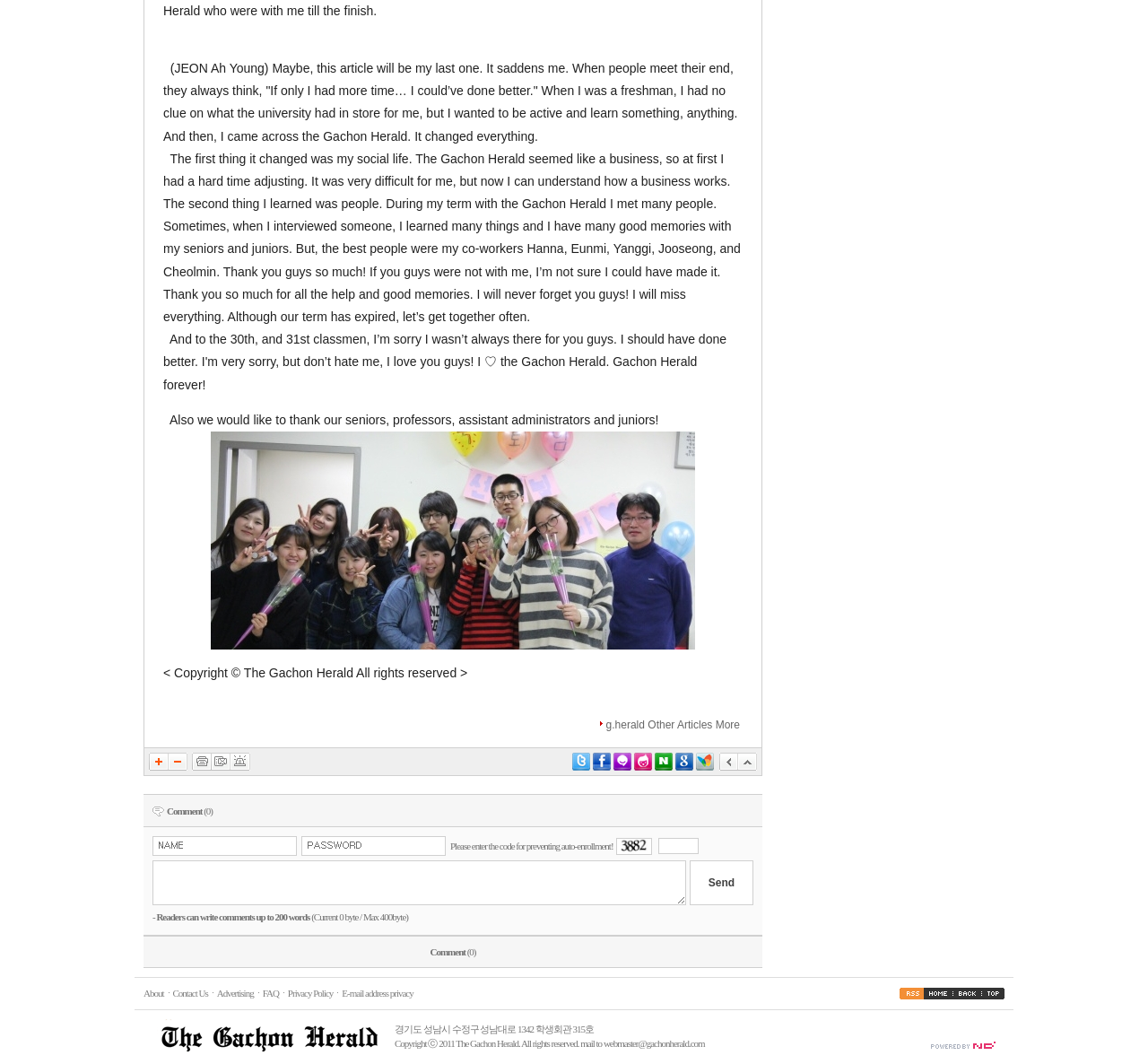For the element described, predict the bounding box coordinates as (top-left x, top-left y, bottom-right x, bottom-right y). All values should be between 0 and 1. Element description: Privacy Policy

[0.251, 0.928, 0.29, 0.938]